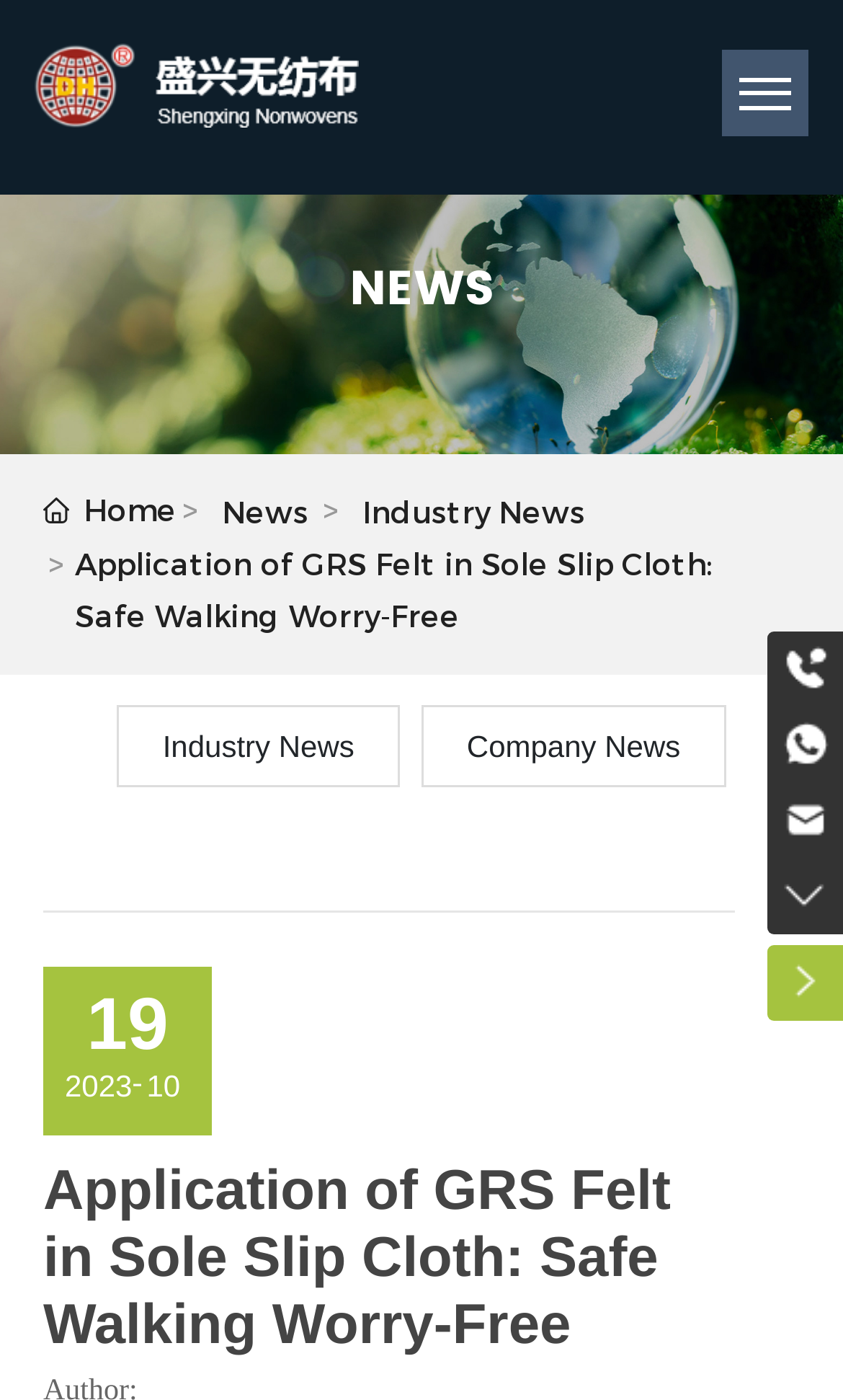Identify the bounding box coordinates for the UI element described as: "Company News".

[0.5, 0.503, 0.861, 0.562]